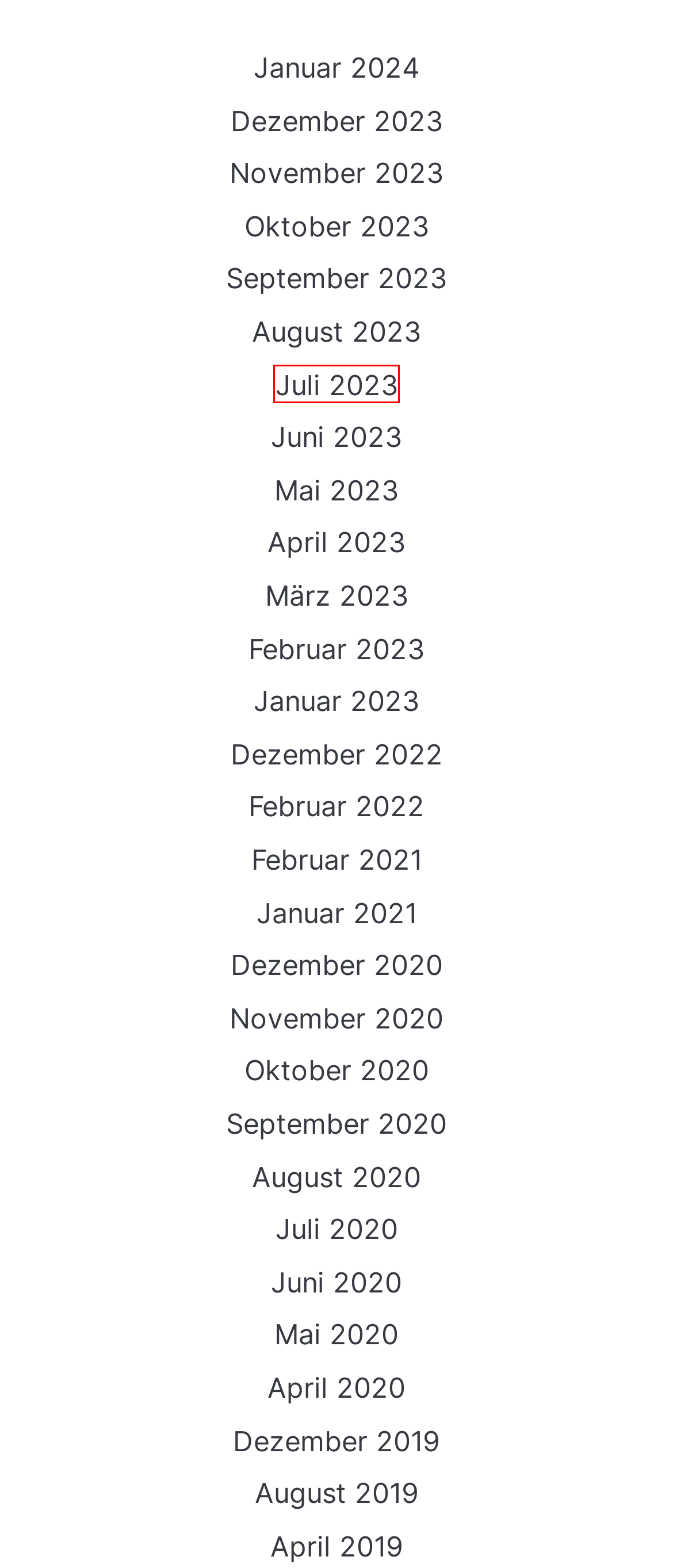Consider the screenshot of a webpage with a red bounding box around an element. Select the webpage description that best corresponds to the new page after clicking the element inside the red bounding box. Here are the candidates:
A. Januar 2023 – 979fm.net
B. Oktober 2020 – 979fm.net
C. November 2020 – 979fm.net
D. September 2020 – 979fm.net
E. Juli 2023 – 979fm.net
F. Juni 2023 – 979fm.net
G. Mai 2020 – 979fm.net
H. Februar 2023 – 979fm.net

E